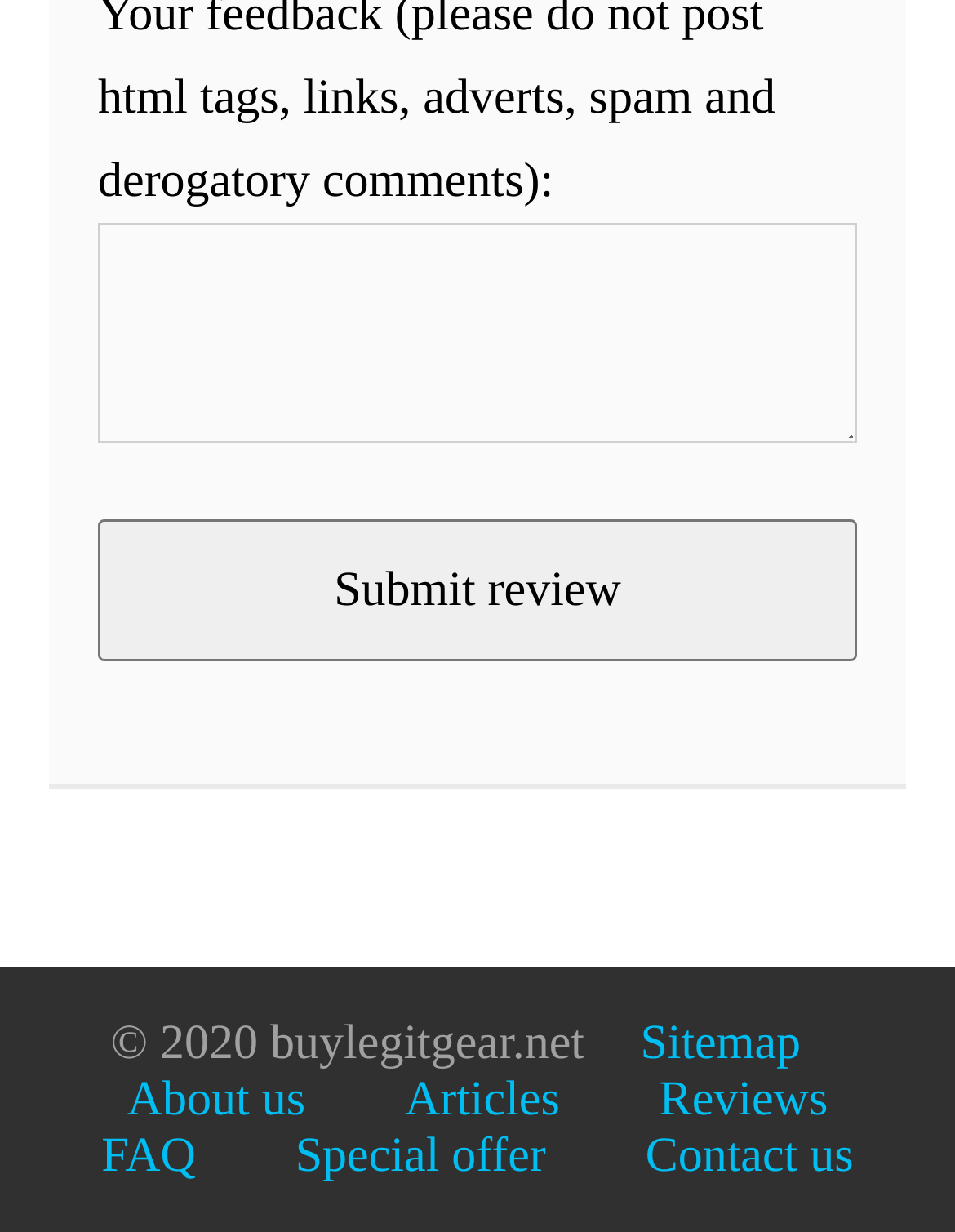Please locate the bounding box coordinates of the element that should be clicked to achieve the given instruction: "Go to Sitemap".

[0.645, 0.825, 0.864, 0.871]